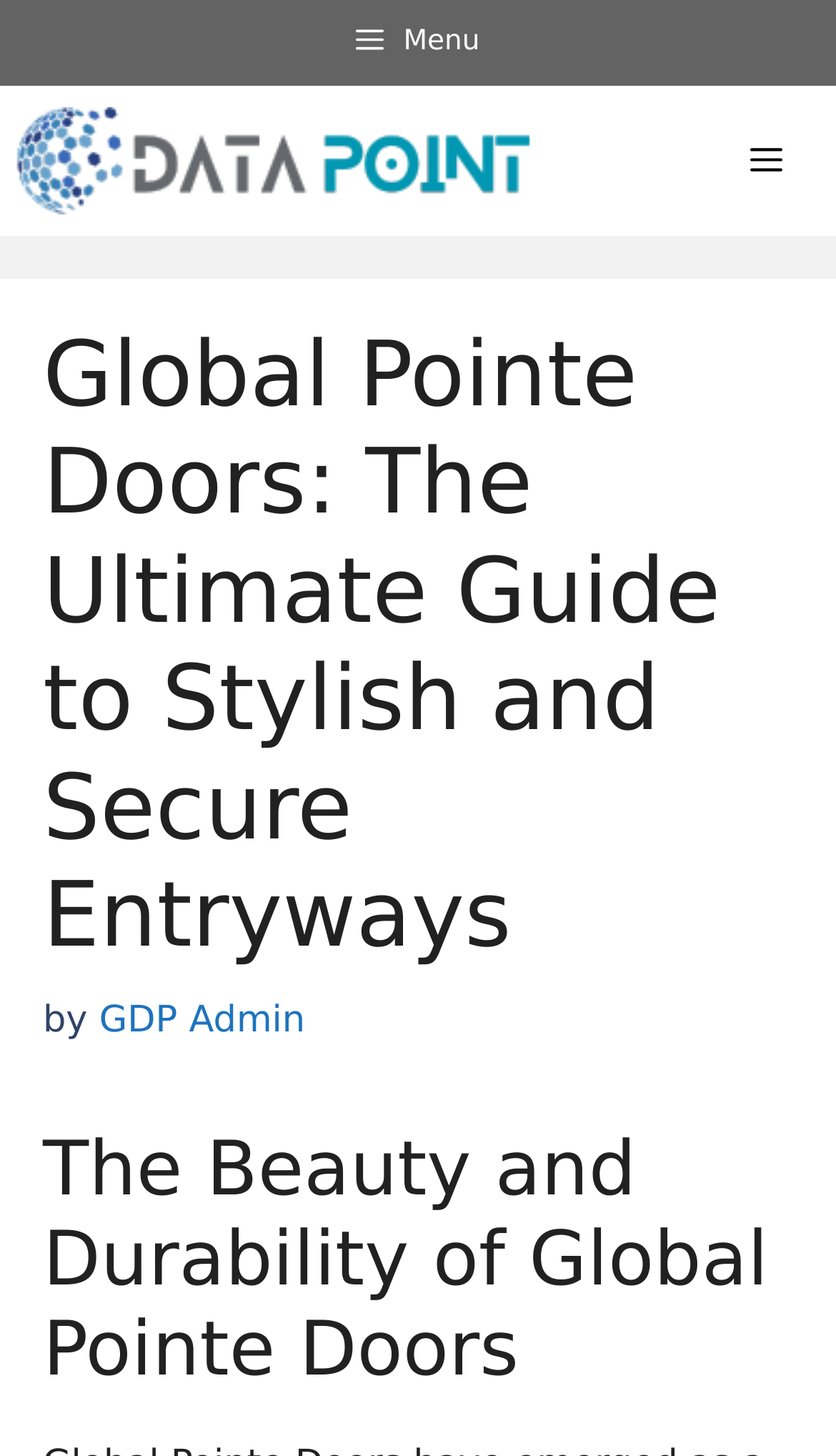What is the main topic of the webpage?
Answer briefly with a single word or phrase based on the image.

Global Pointe Doors